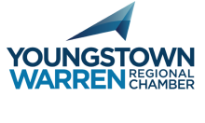What is the purpose of the Youngstown Warren Regional Chamber's visual identity?
Please respond to the question with a detailed and well-explained answer.

The caption states that the visual identity is integral to the chamber's branding efforts as it represents a collaborative environment aimed at enhancing regional prosperity and community engagement, which implies that the purpose of the visual identity is to convey this message.